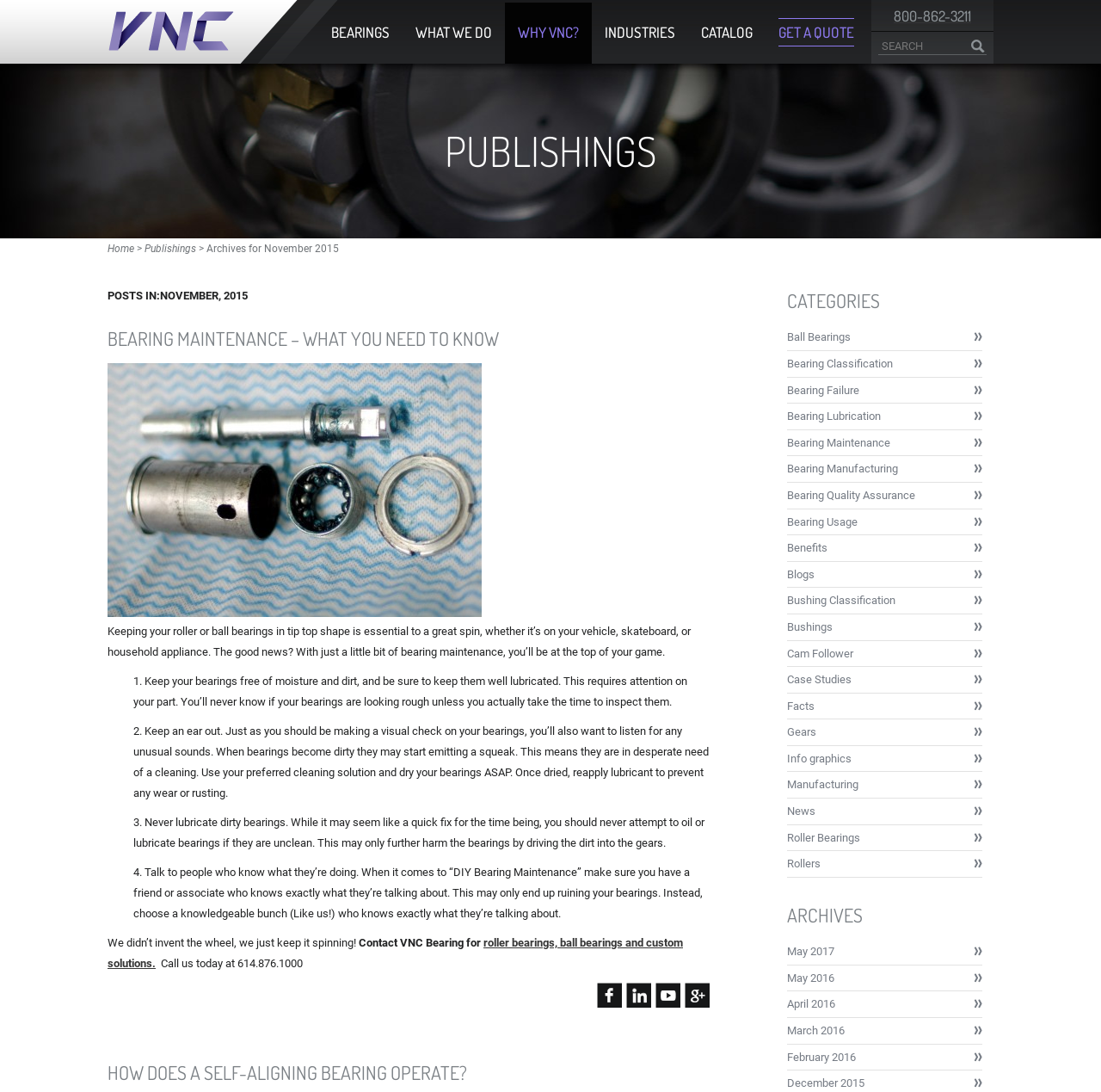Reply to the question with a single word or phrase:
What is the purpose of the search bar on the webpage?

To search for content